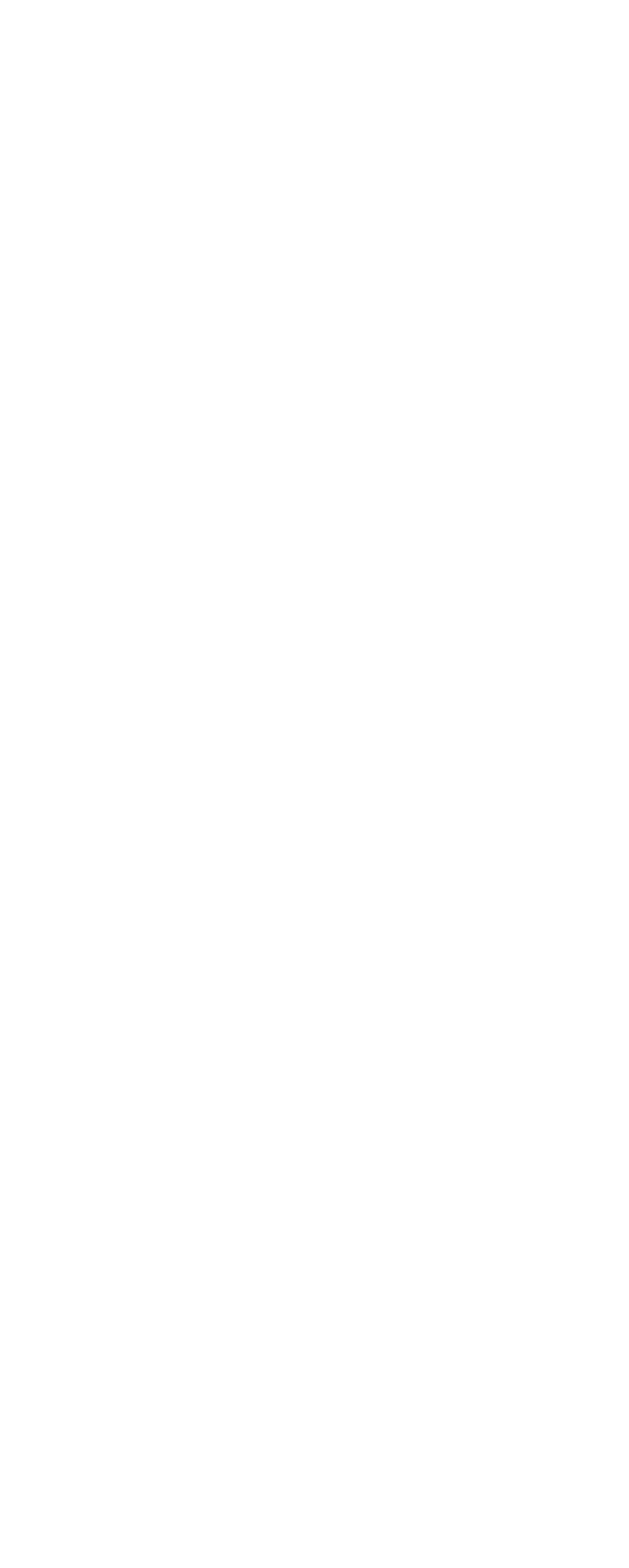Determine the coordinates of the bounding box for the clickable area needed to execute this instruction: "Click the 'Cookies' link".

None